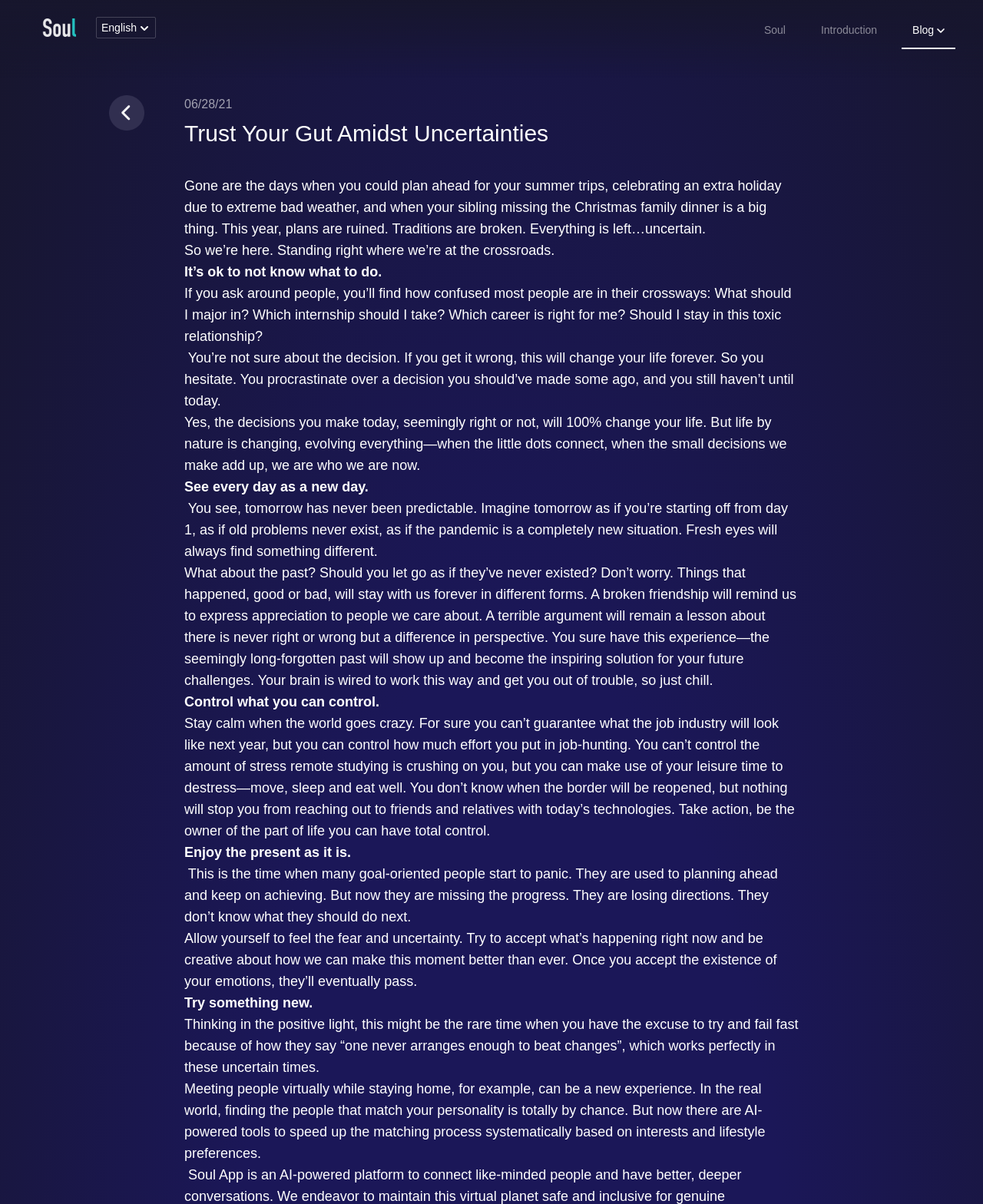What is the name of the SNS app?
Refer to the image and provide a one-word or short phrase answer.

Soul